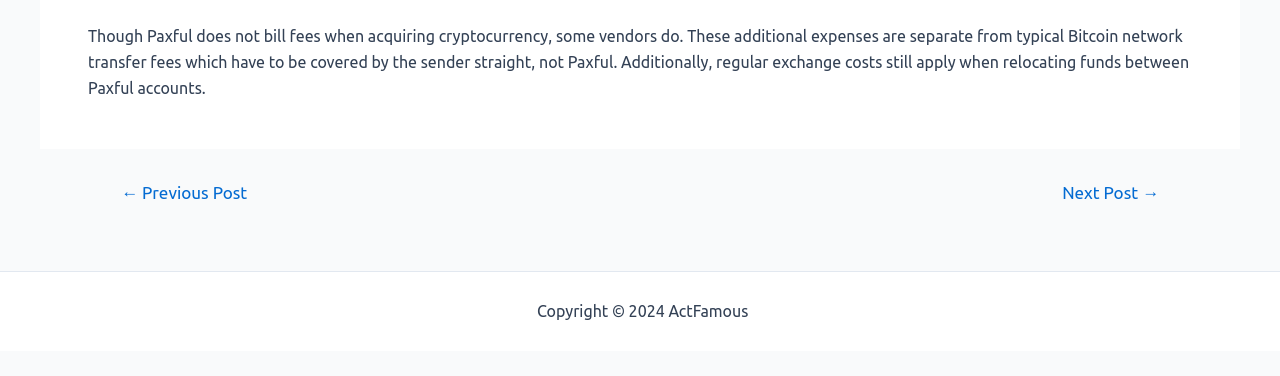What is the purpose of the link 'Sitemap'?
From the screenshot, supply a one-word or short-phrase answer.

Website navigation